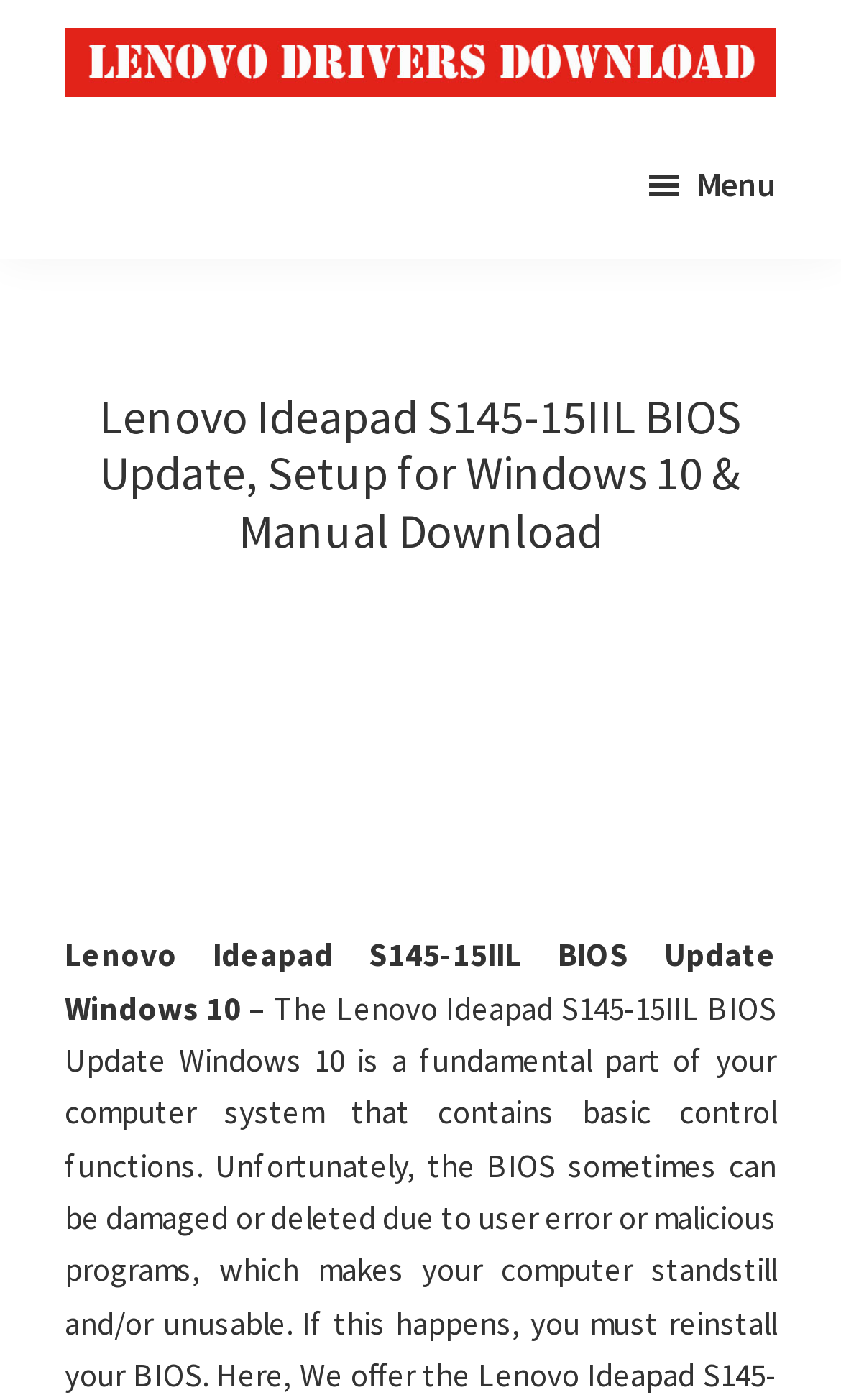Respond to the question below with a single word or phrase:
What is the website name?

Lenovo Drivers